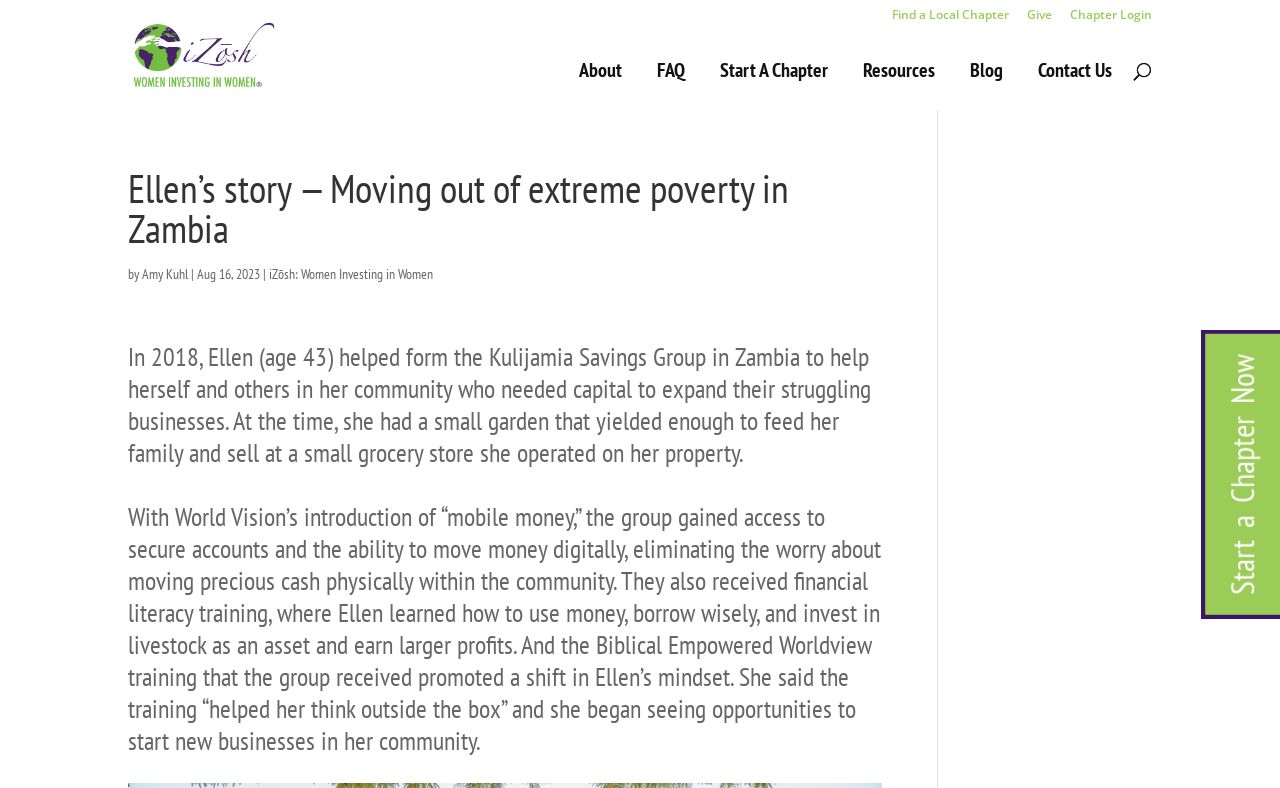Determine the bounding box coordinates of the region that needs to be clicked to achieve the task: "Visit the blog".

[0.758, 0.08, 0.784, 0.14]